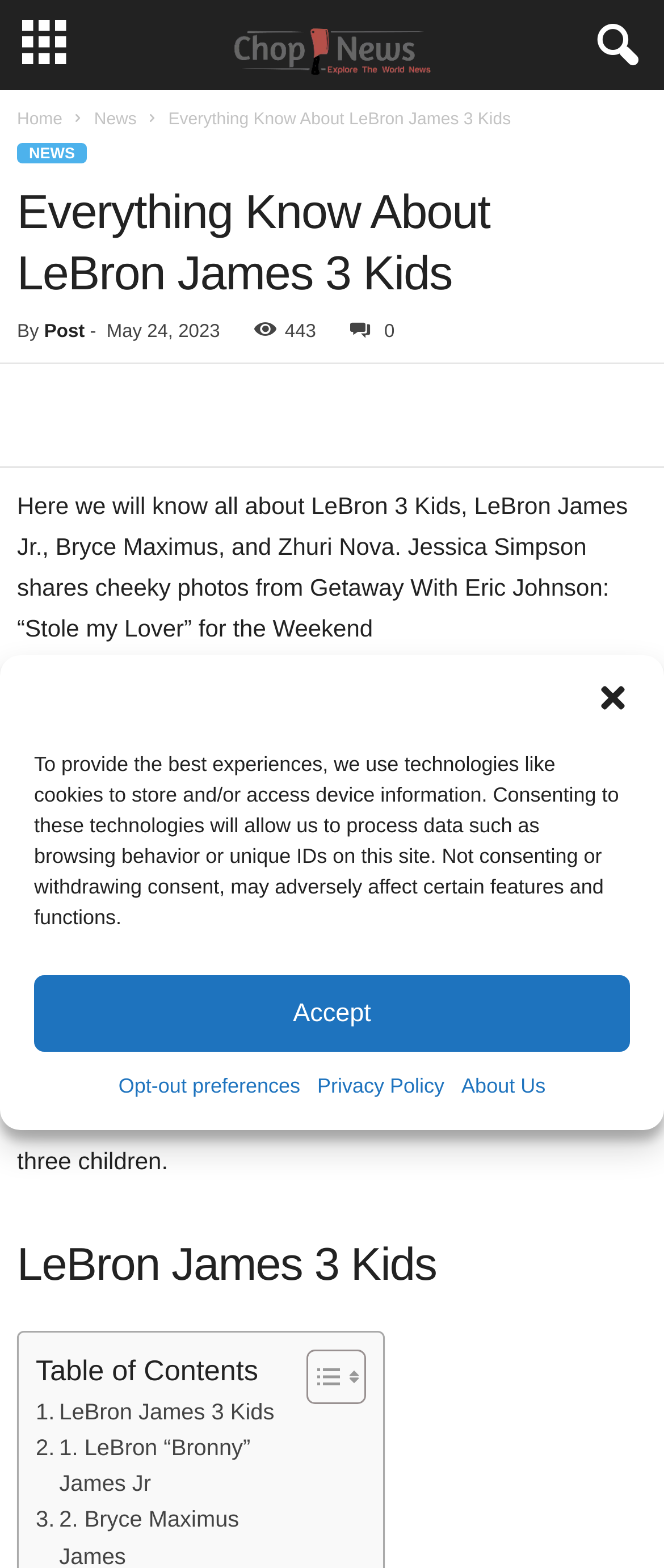Identify the bounding box coordinates of the specific part of the webpage to click to complete this instruction: "Click the 'Opt-out preferences' link".

[0.178, 0.682, 0.452, 0.704]